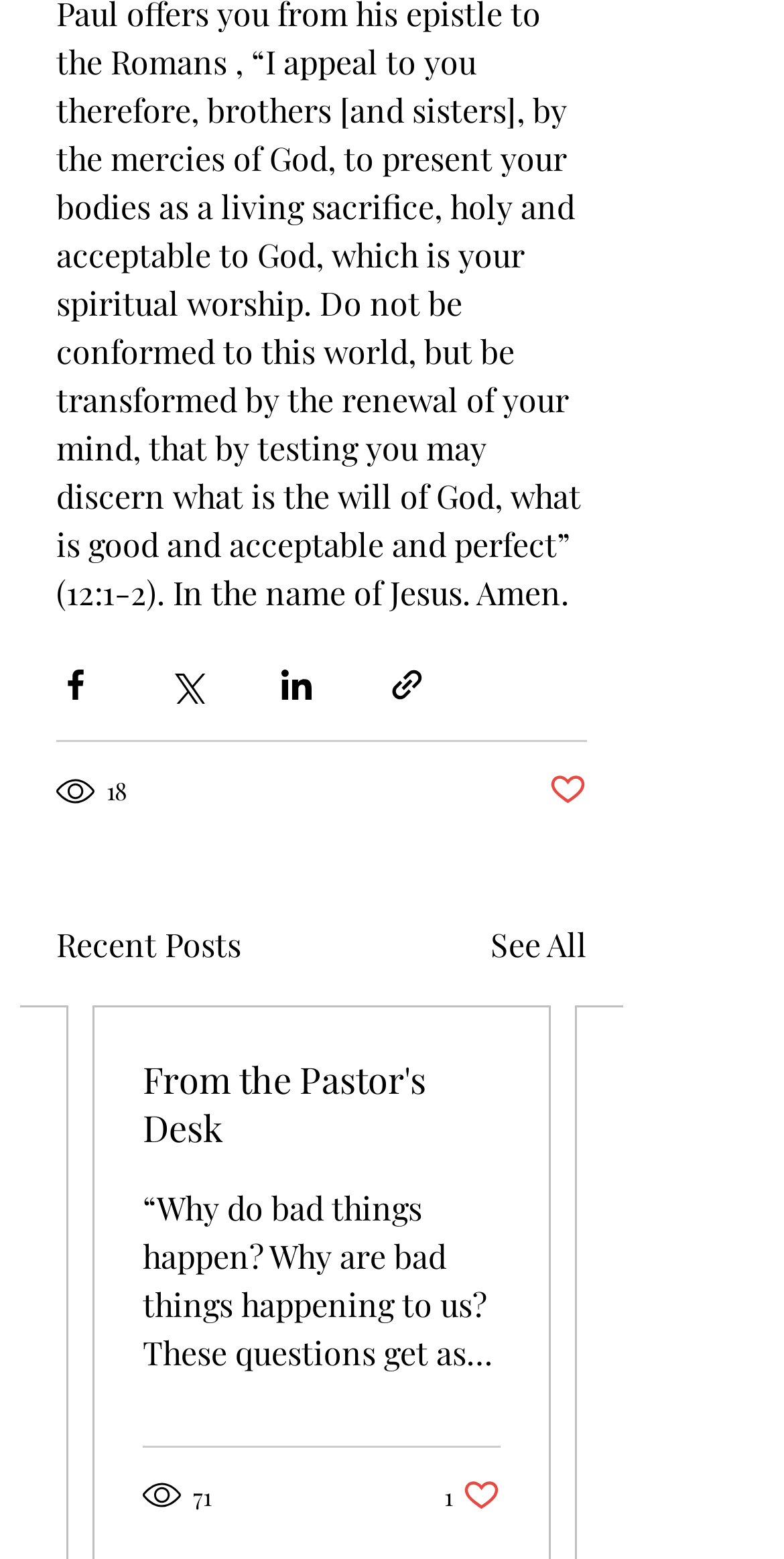Using the webpage screenshot, locate the HTML element that fits the following description and provide its bounding box: "Post not marked as liked".

[0.7, 0.494, 0.749, 0.52]